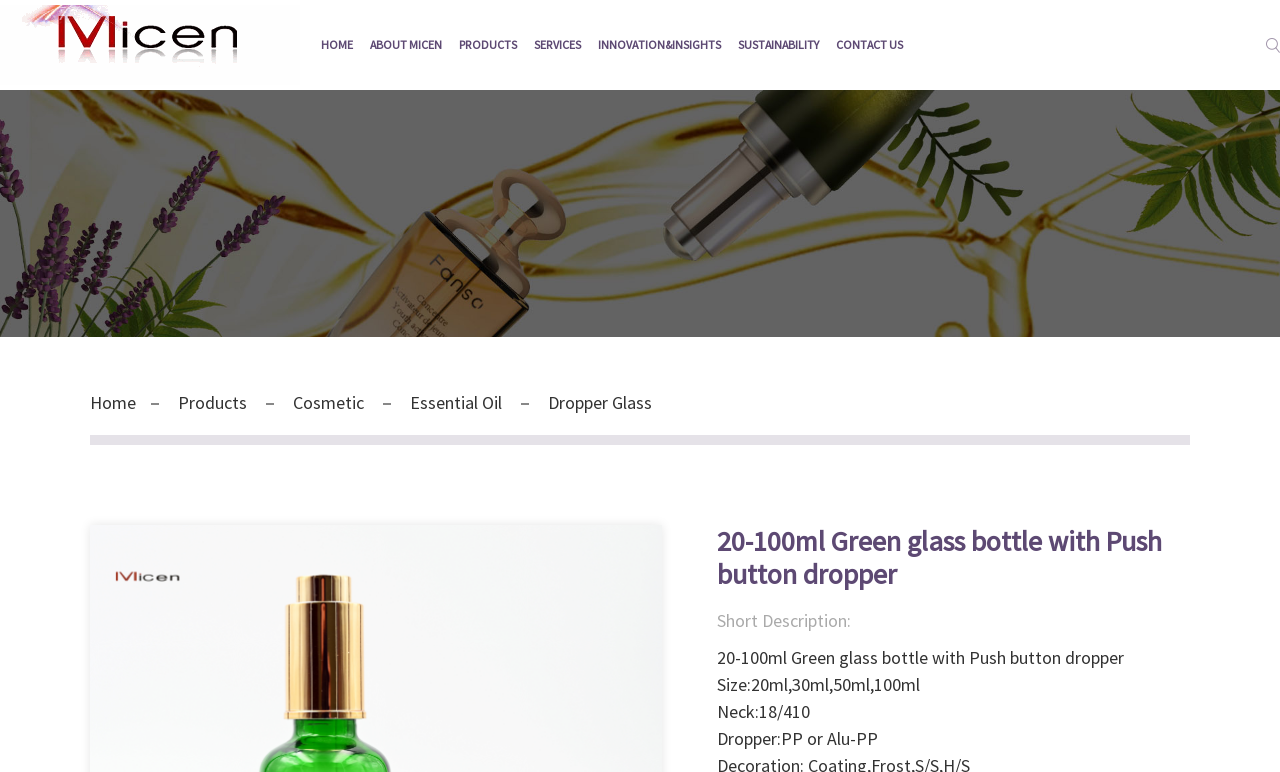Please find the bounding box coordinates of the clickable region needed to complete the following instruction: "Click the 'Micen' link". The bounding box coordinates must consist of four float numbers between 0 and 1, i.e., [left, top, right, bottom].

[0.0, 0.045, 0.234, 0.068]